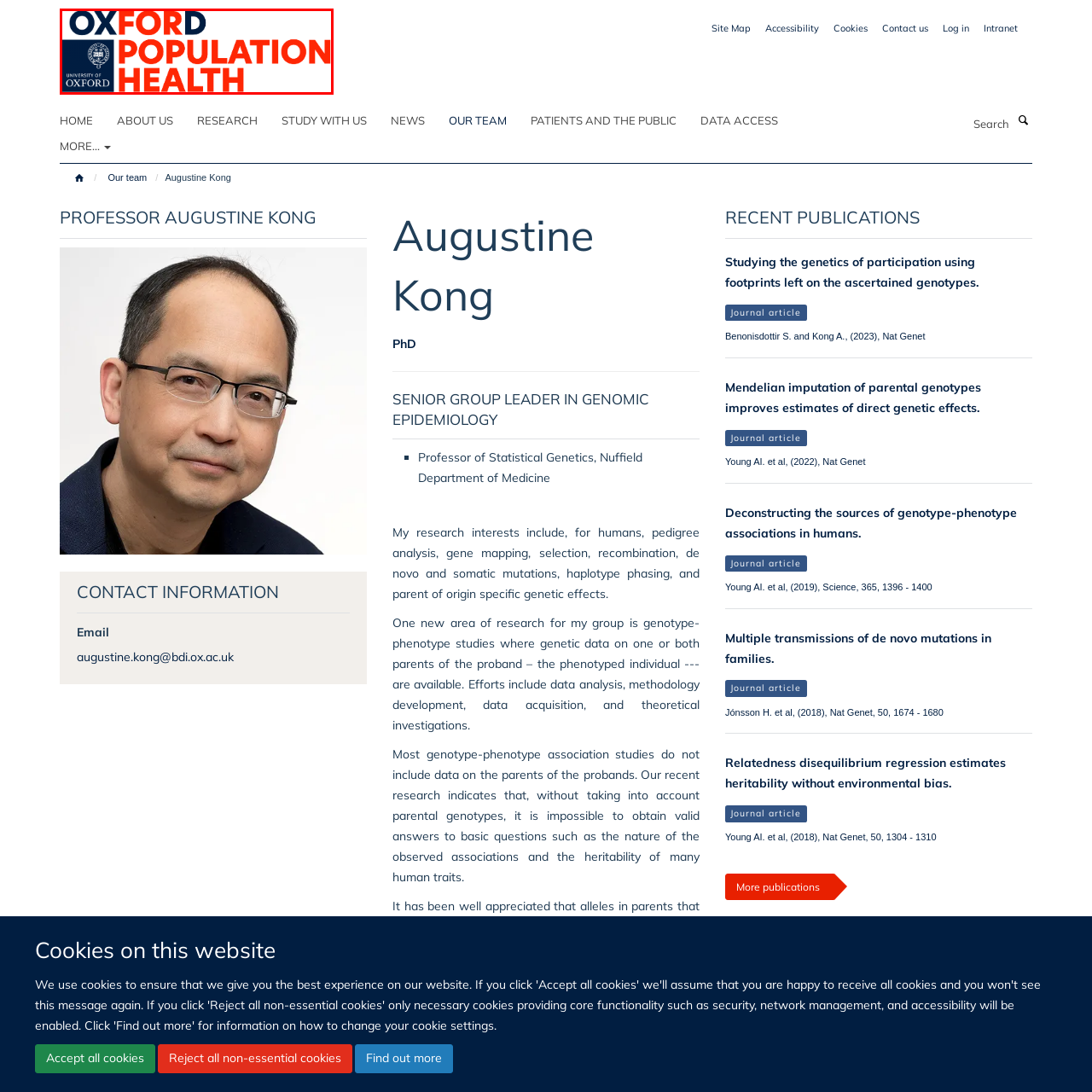Examine the portion within the green circle, What is the department's focus? 
Reply succinctly with a single word or phrase.

Improving health outcomes